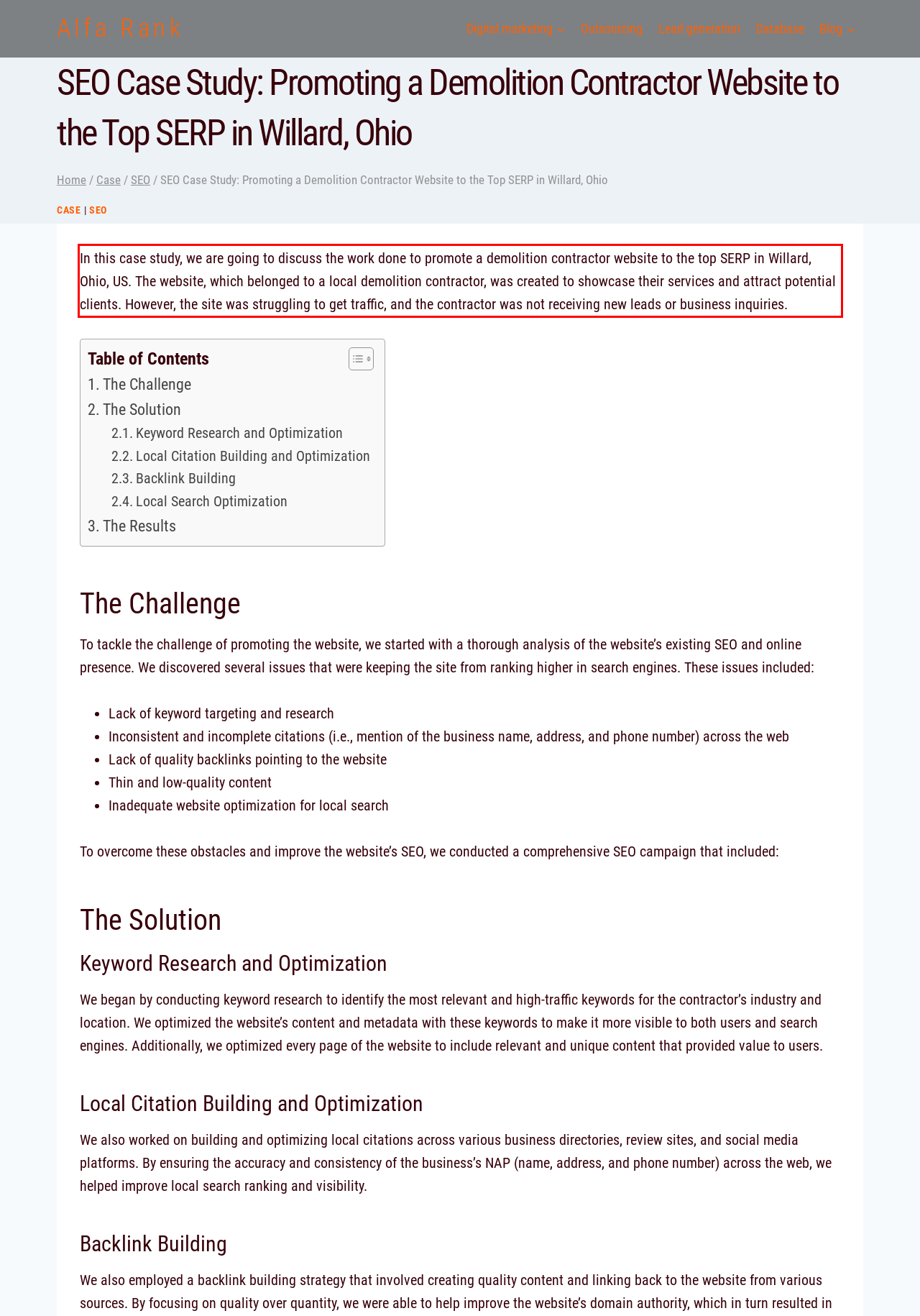Your task is to recognize and extract the text content from the UI element enclosed in the red bounding box on the webpage screenshot.

In this case study, we are going to discuss the work done to promote a demolition contractor website to the top SERP in Willard, Ohio, US. The website, which belonged to a local demolition contractor, was created to showcase their services and attract potential clients. However, the site was struggling to get traffic, and the contractor was not receiving new leads or business inquiries.